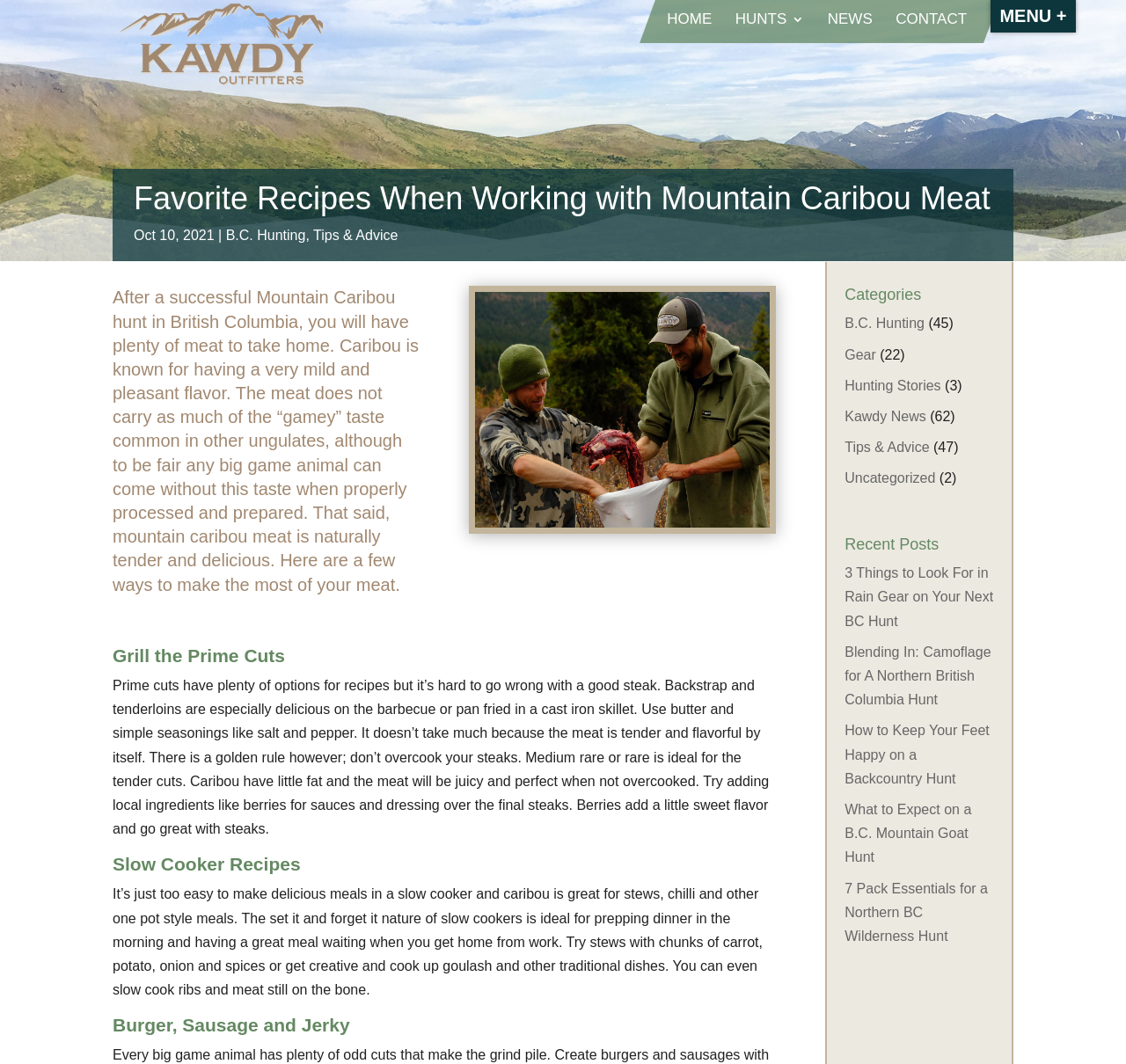What is the location mentioned in the context of mountain caribou hunting?
Look at the screenshot and respond with a single word or phrase.

British Columbia